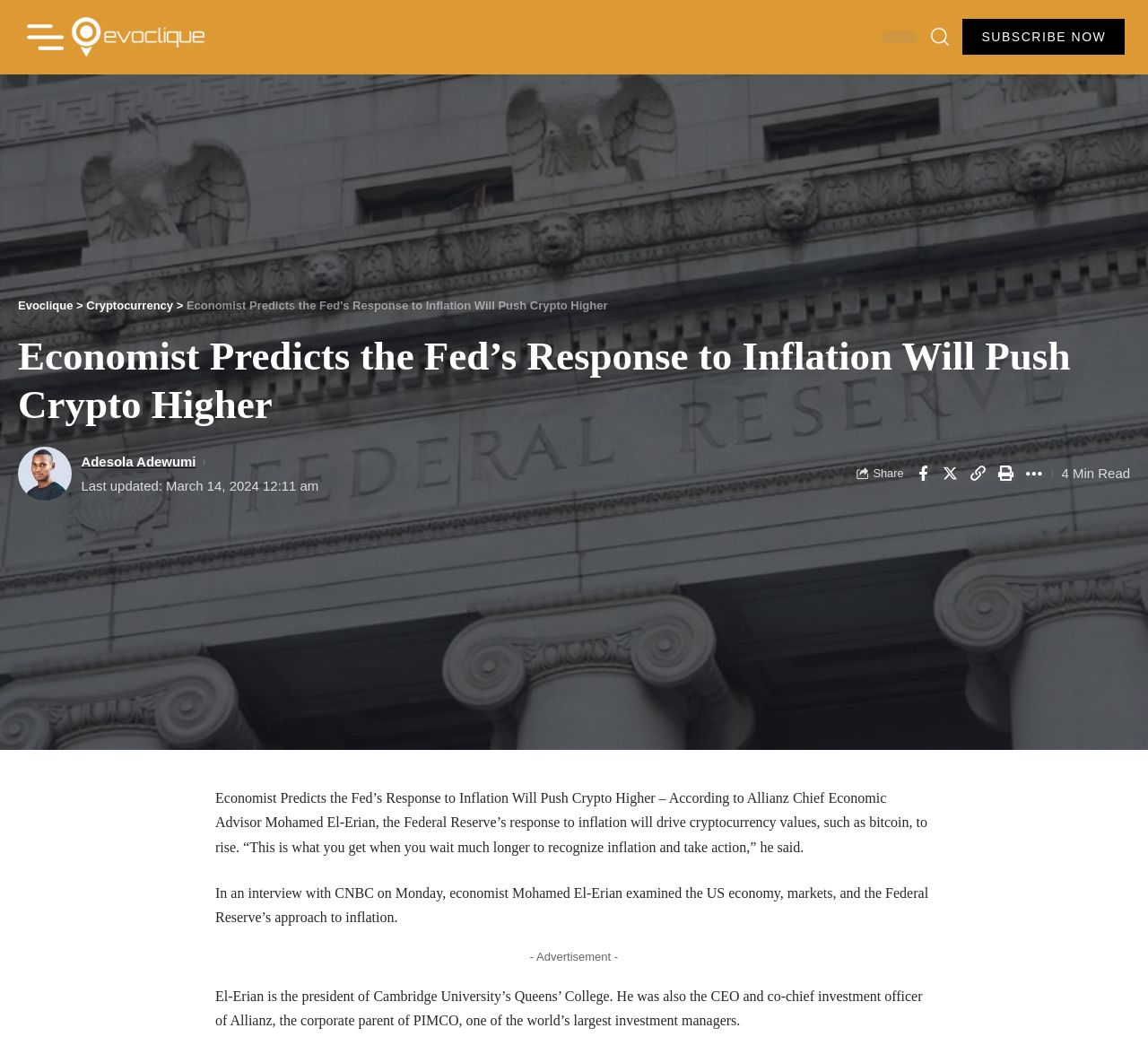Please give a concise answer to this question using a single word or phrase: 
What is the time mentioned in the article as the last updated time?

March 14, 2024 12:11 am